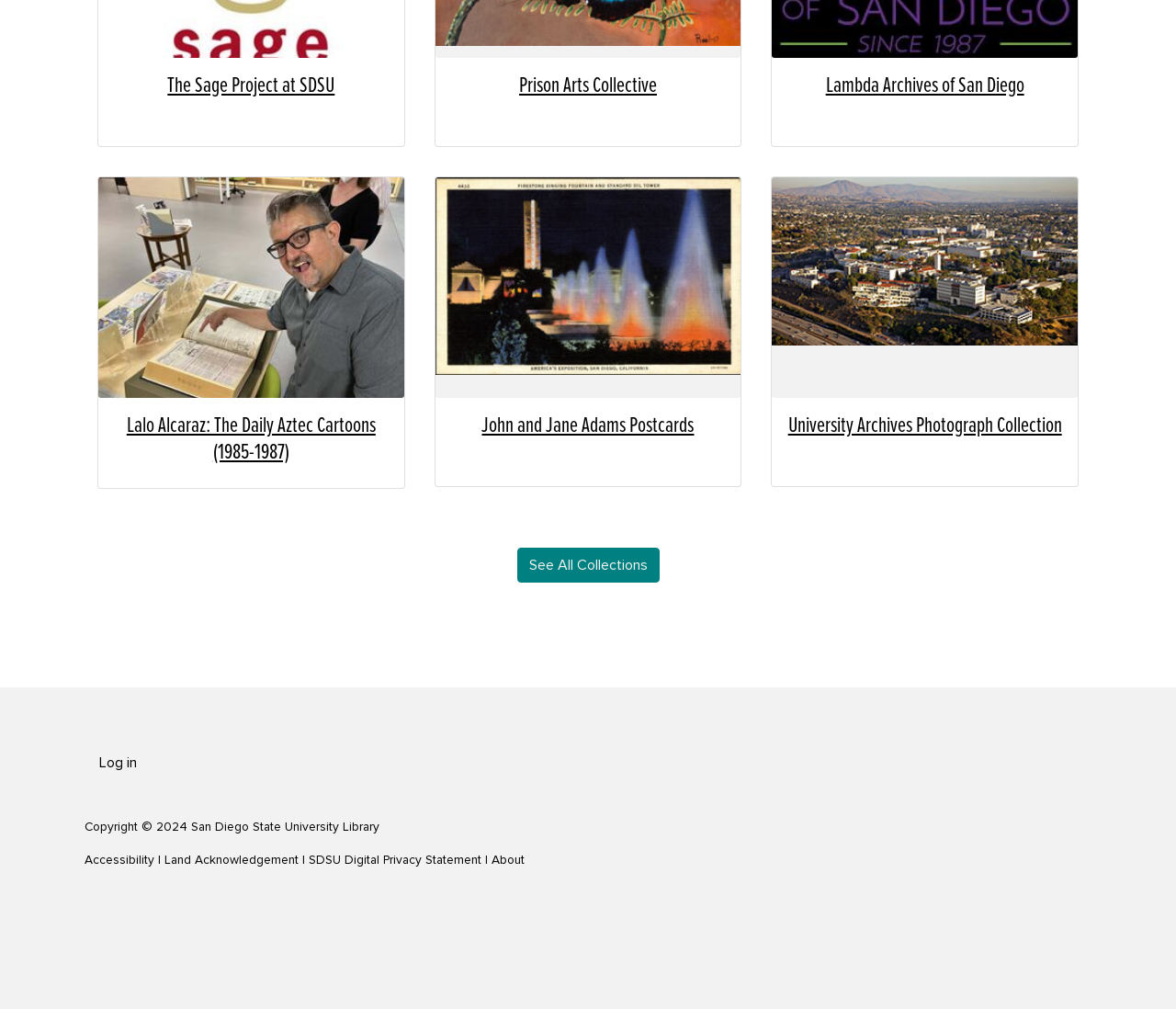Please identify the coordinates of the bounding box for the clickable region that will accomplish this instruction: "See all collections".

[0.439, 0.542, 0.561, 0.577]